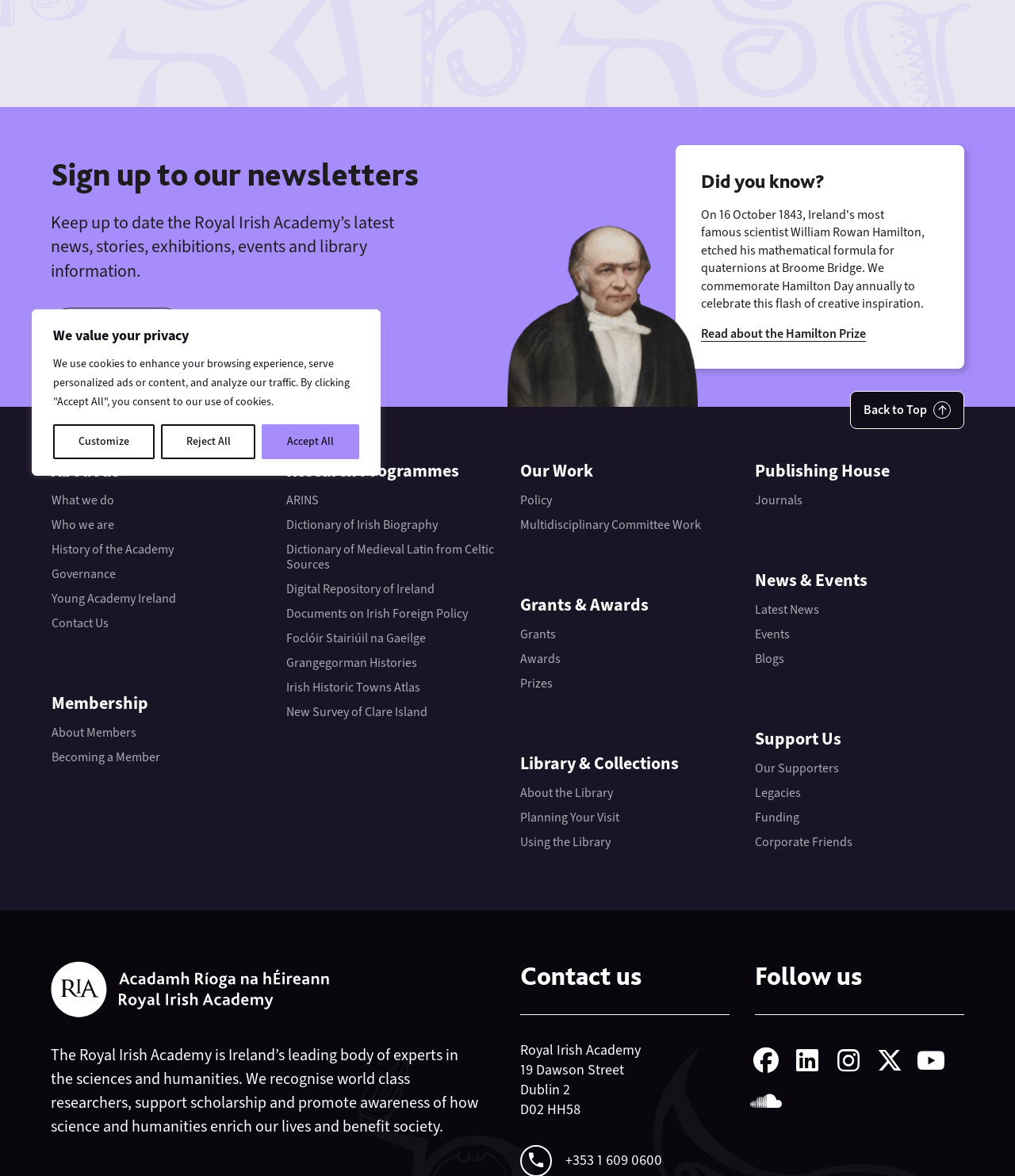Bounding box coordinates should be provided in the format (top-left x, top-left y, bottom-right x, bottom-right y) with all values between 0 and 1. Identify the bounding box for this UI element: Governance

[0.051, 0.479, 0.114, 0.496]